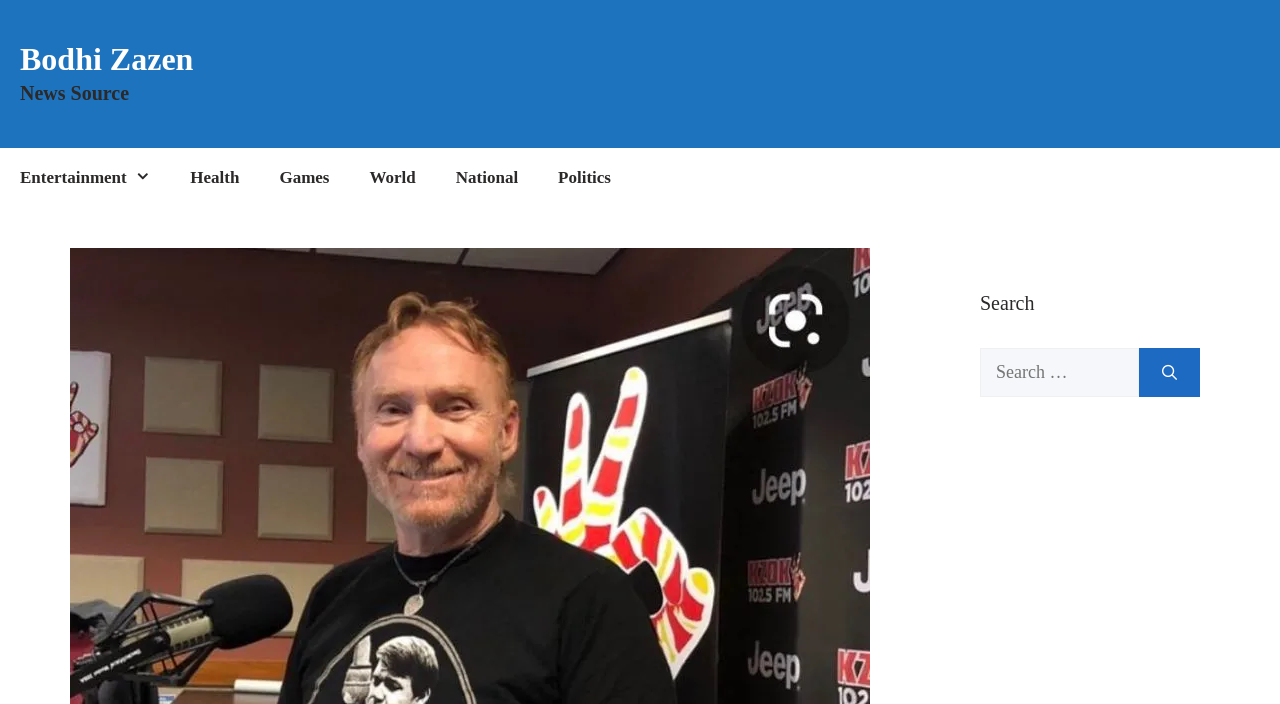Determine the bounding box coordinates of the element's region needed to click to follow the instruction: "Click on Entertainment". Provide these coordinates as four float numbers between 0 and 1, formatted as [left, top, right, bottom].

[0.0, 0.211, 0.133, 0.296]